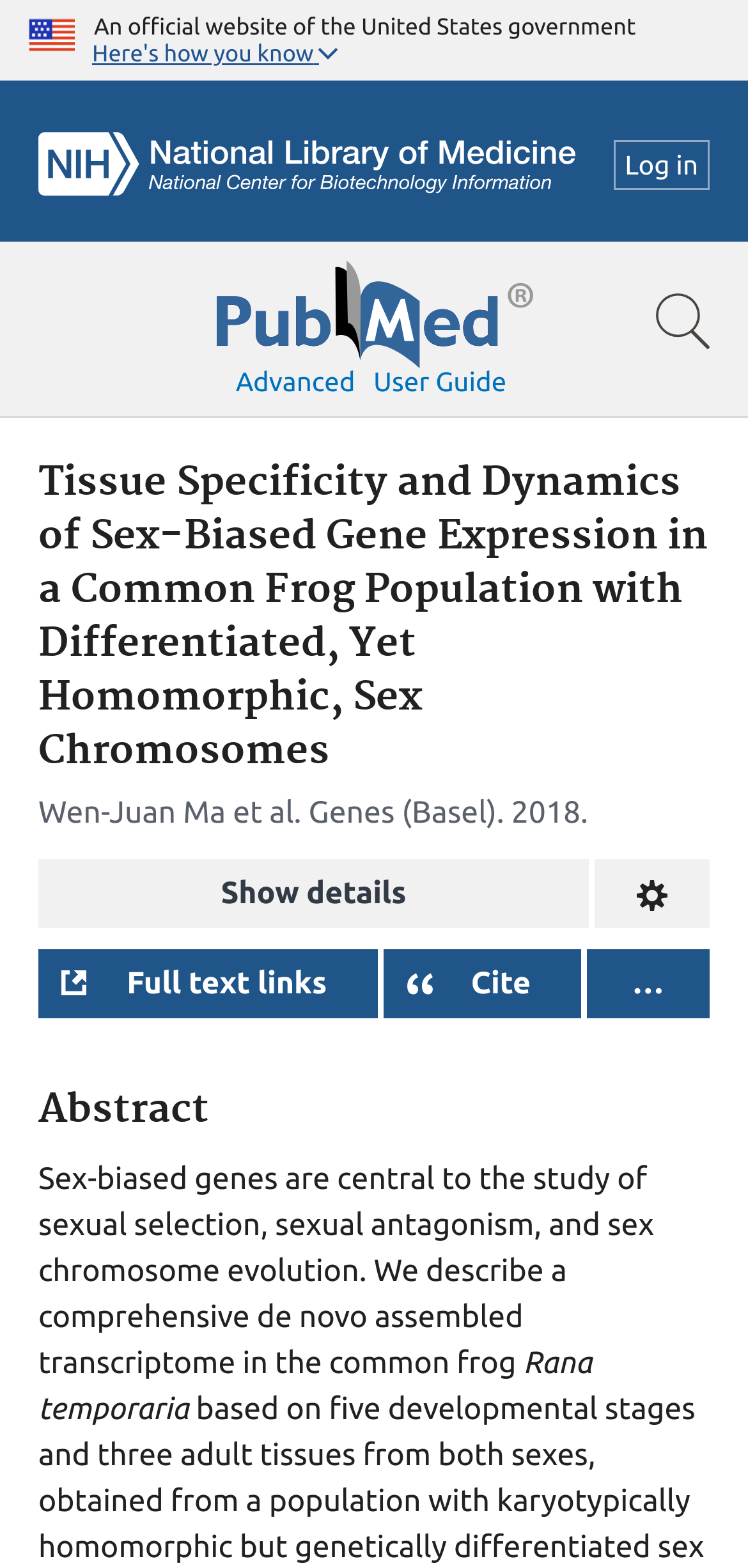What is the name of the frog species mentioned?
Look at the image and respond with a one-word or short-phrase answer.

Rana temporaria